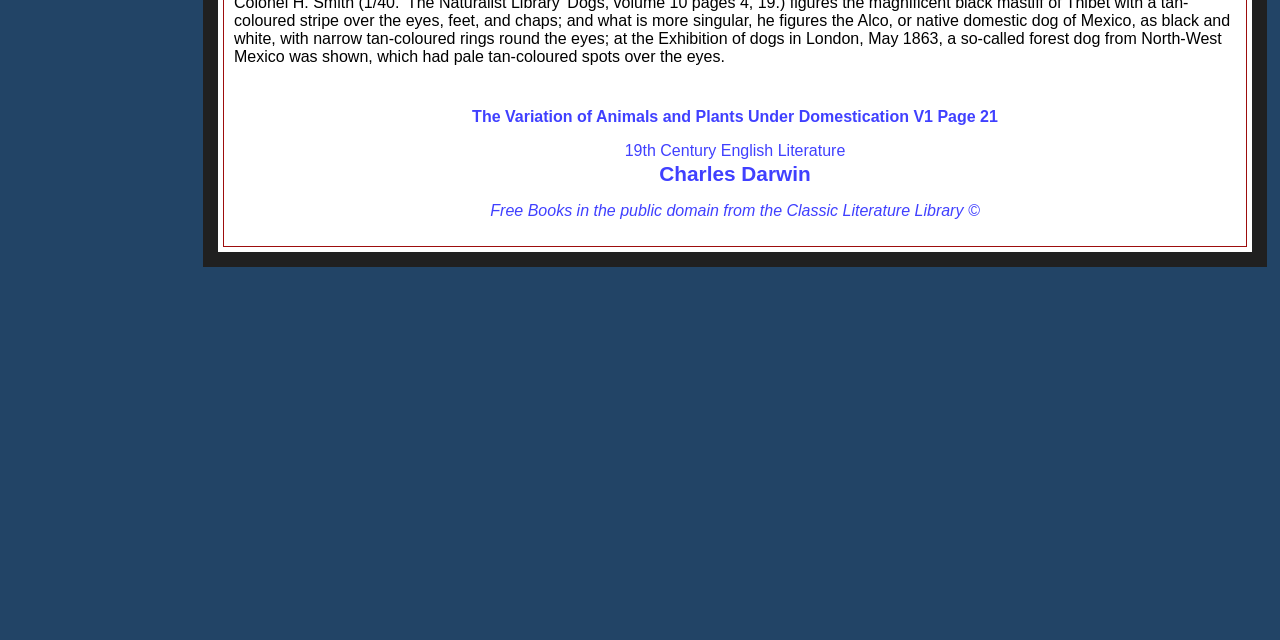Find the UI element described as: "Charles Darwin" and predict its bounding box coordinates. Ensure the coordinates are four float numbers between 0 and 1, [left, top, right, bottom].

[0.515, 0.253, 0.633, 0.289]